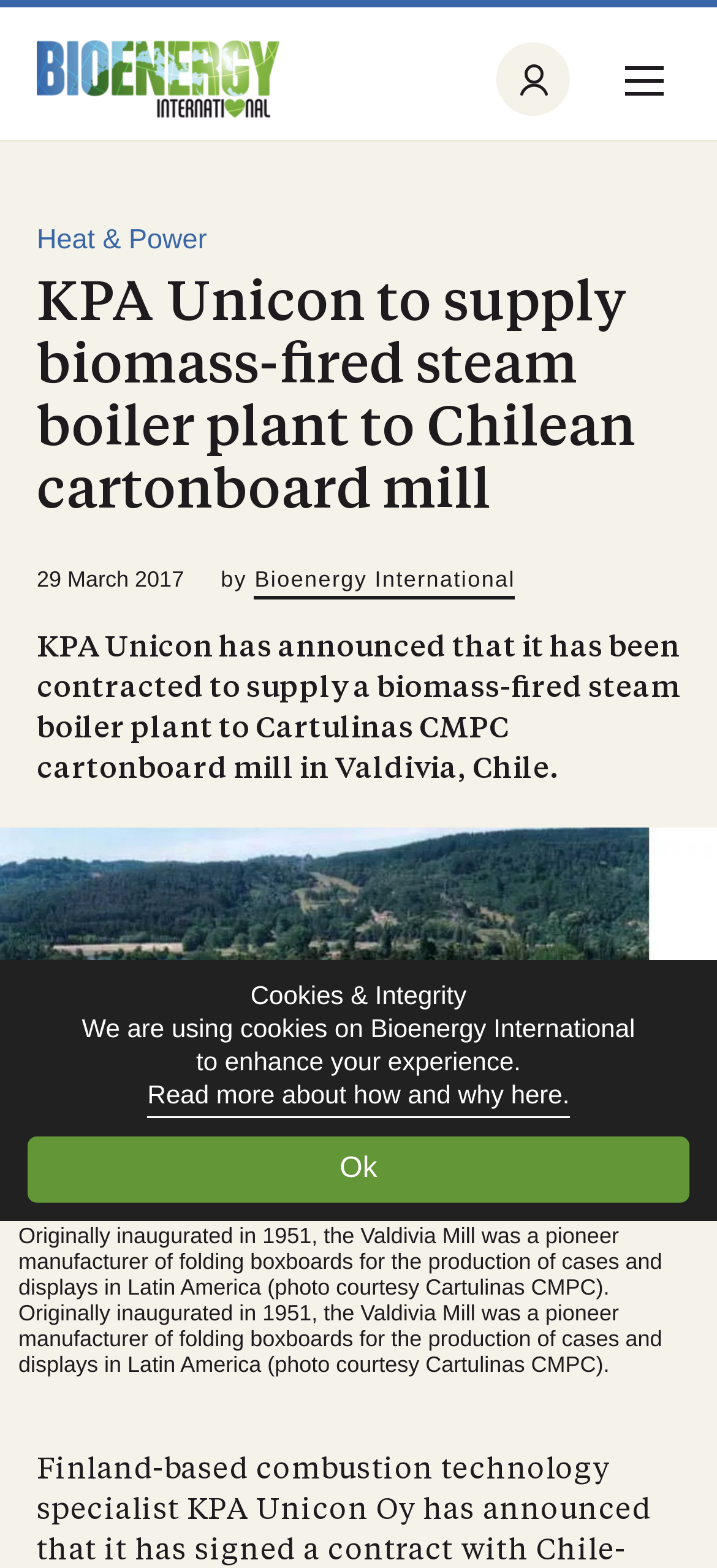Where is the Cartulinas CMPC cartonboard mill located?
From the image, respond using a single word or phrase.

Valdivia, Chile